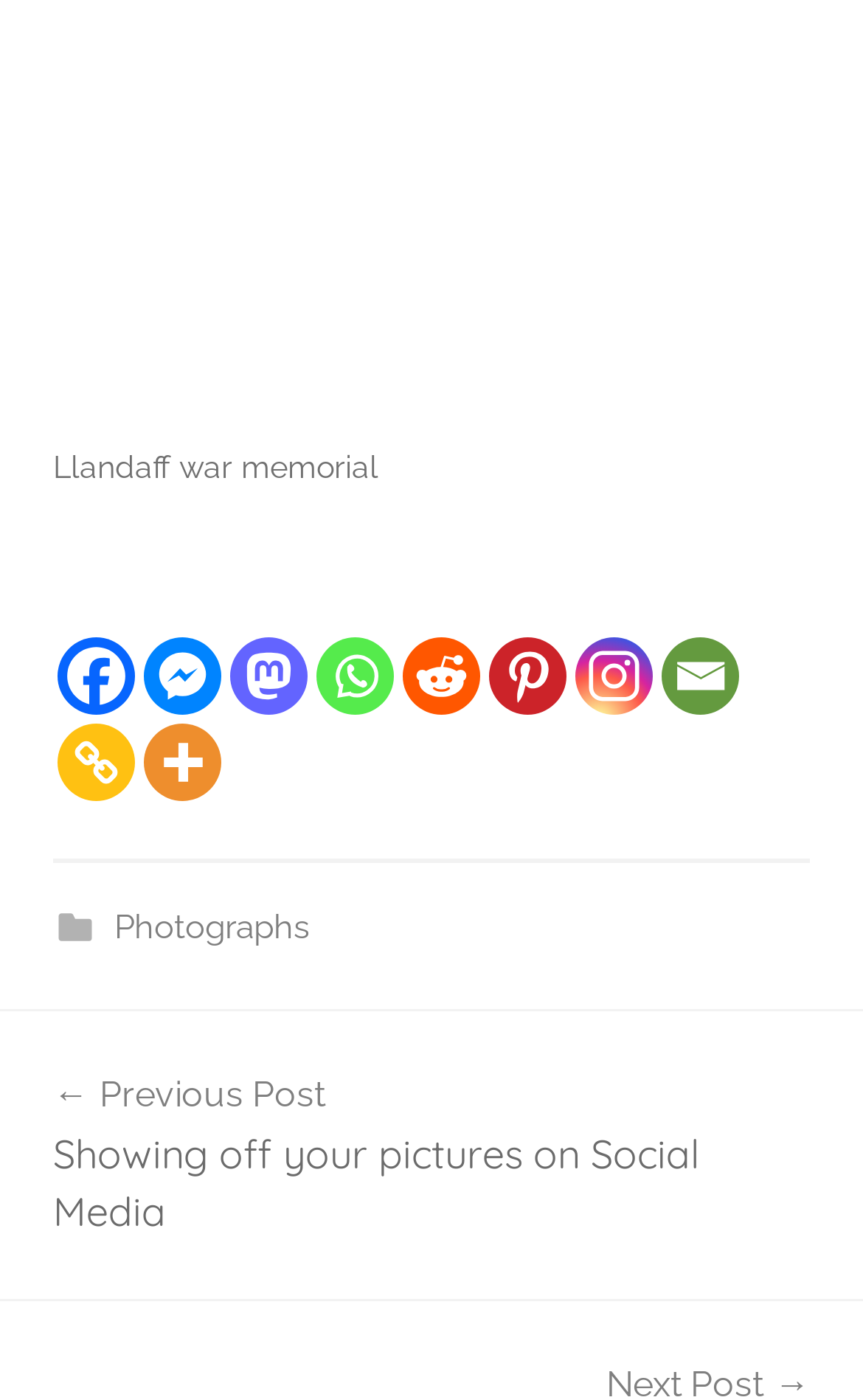Using the element description: "Photographs", determine the bounding box coordinates. The coordinates should be in the format [left, top, right, bottom], with values between 0 and 1.

[0.132, 0.648, 0.358, 0.677]